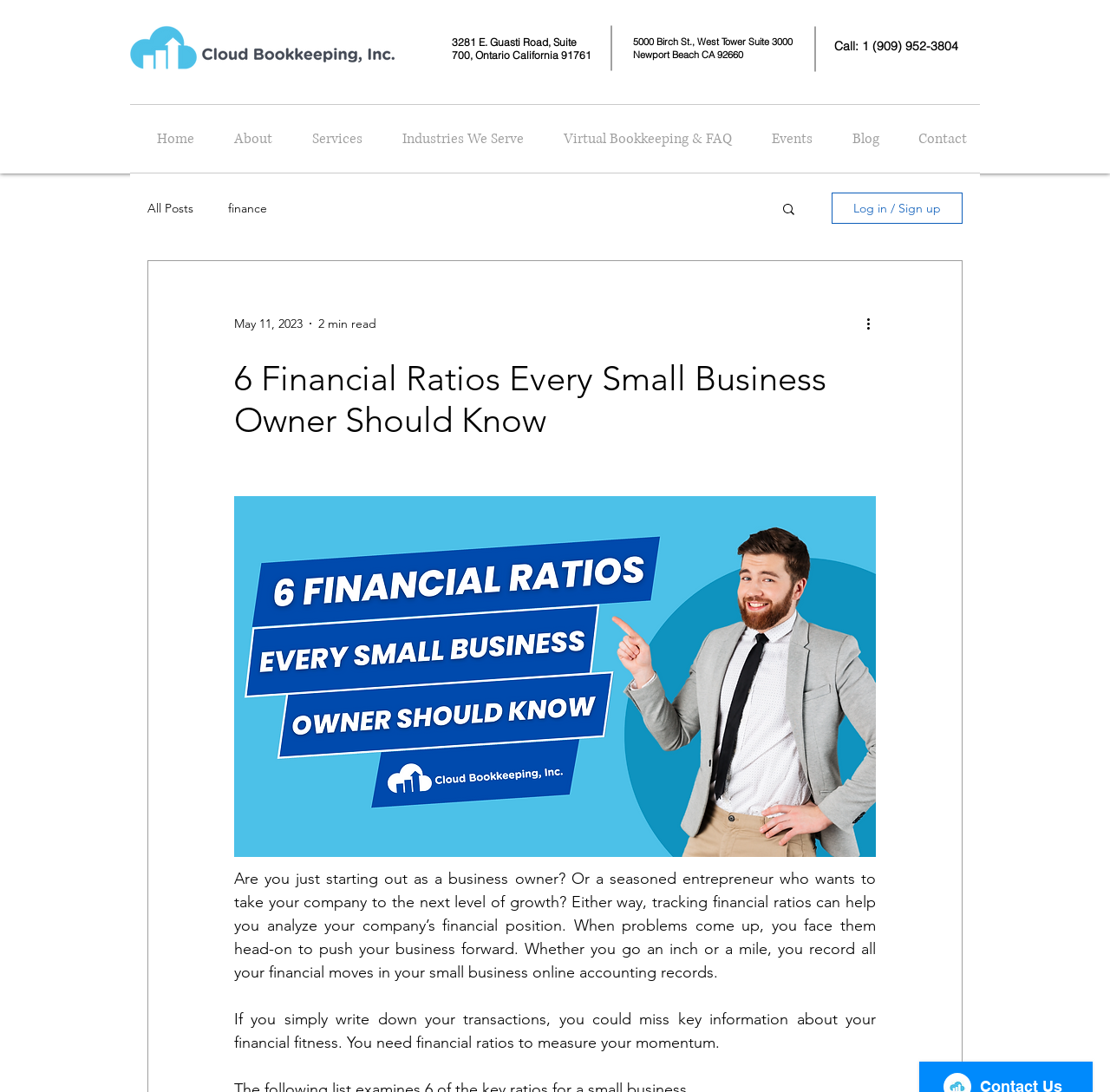Please determine the bounding box coordinates of the element's region to click in order to carry out the following instruction: "Read the '6 Financial Ratios Every Small Business Owner Should Know' article". The coordinates should be four float numbers between 0 and 1, i.e., [left, top, right, bottom].

[0.211, 0.327, 0.789, 0.404]